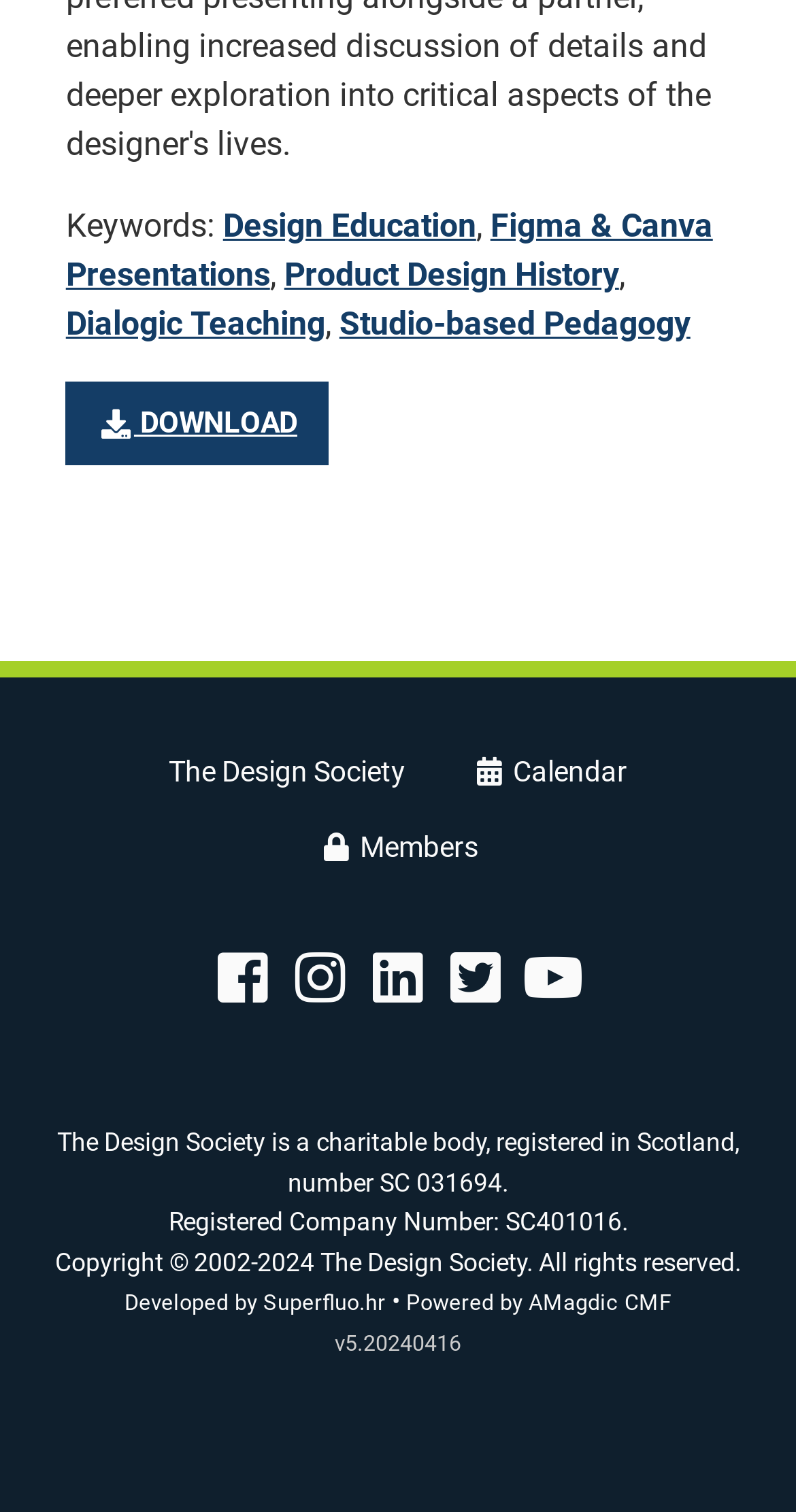Using the provided element description, identify the bounding box coordinates as (top-left x, top-left y, bottom-right x, bottom-right y). Ensure all values are between 0 and 1. Description: The Design Society

[0.403, 0.826, 0.662, 0.844]